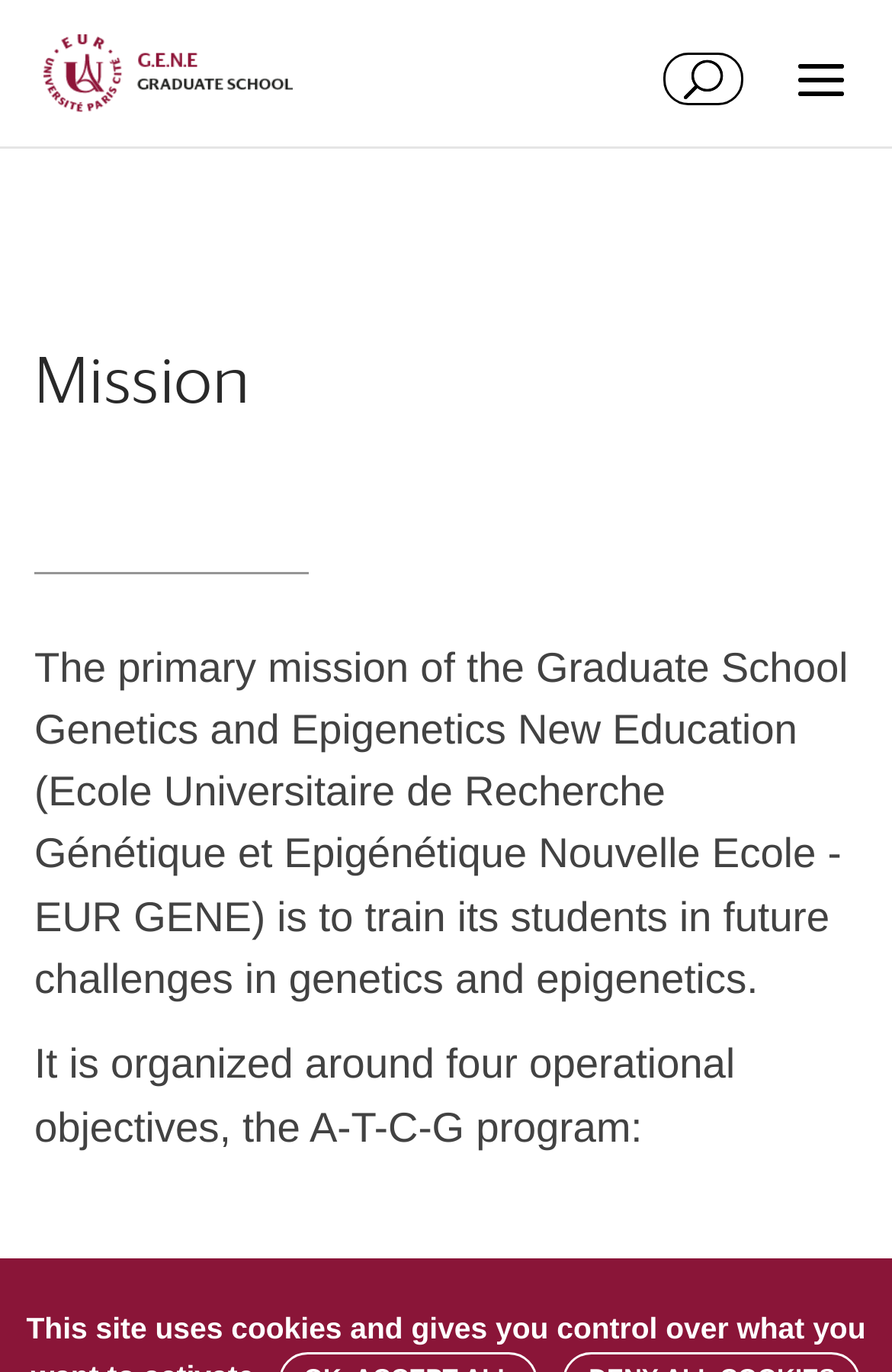Based on the visual content of the image, answer the question thoroughly: What is the name of the graduate school?

The webpage mentions that the full name of EUR GENE is 'Graduate School Genetics and Epigenetics New Education (Ecole Universitaire de Recherche Génétique et Epigénétique Nouvelle Ecole -EUR GENE)', indicating that the name of the graduate school is 'Graduate School Genetics and Epigenetics New Education'.